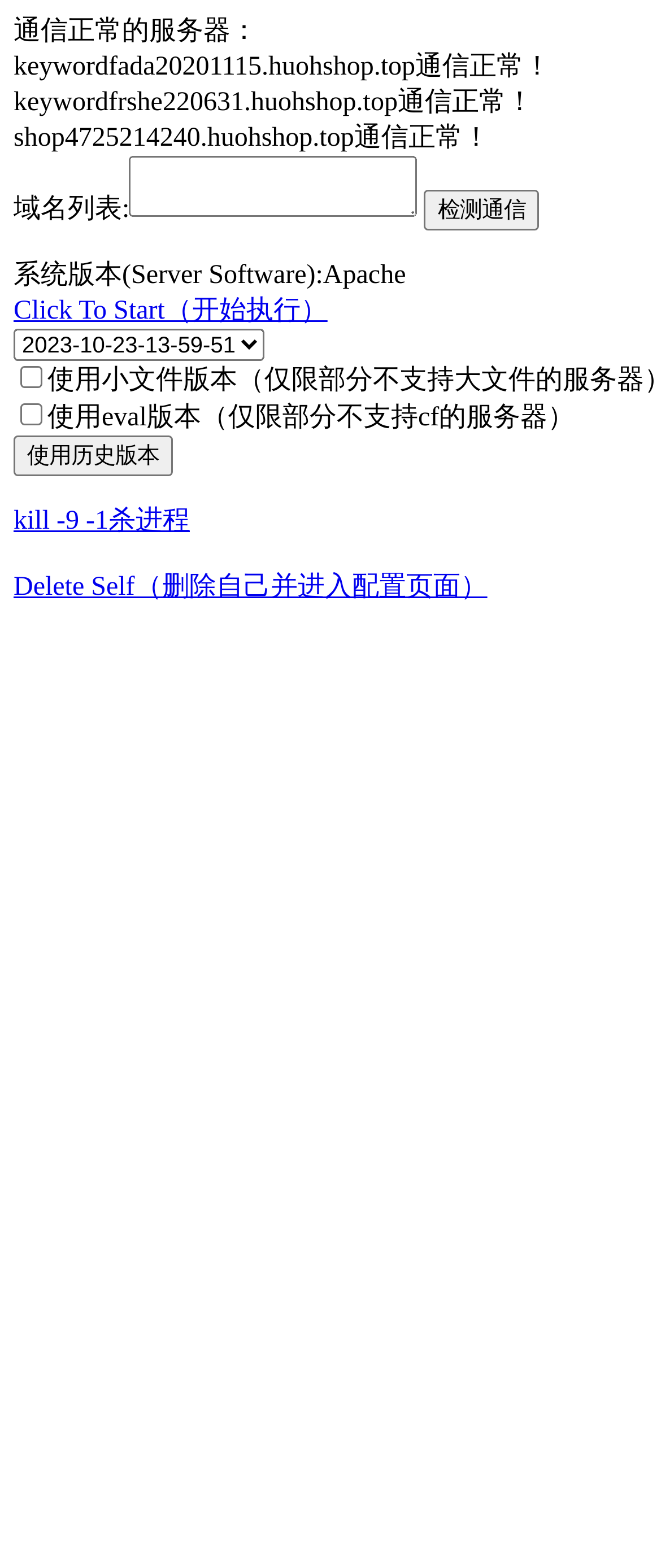Find the bounding box coordinates of the element I should click to carry out the following instruction: "Click detect communication".

[0.642, 0.121, 0.817, 0.147]